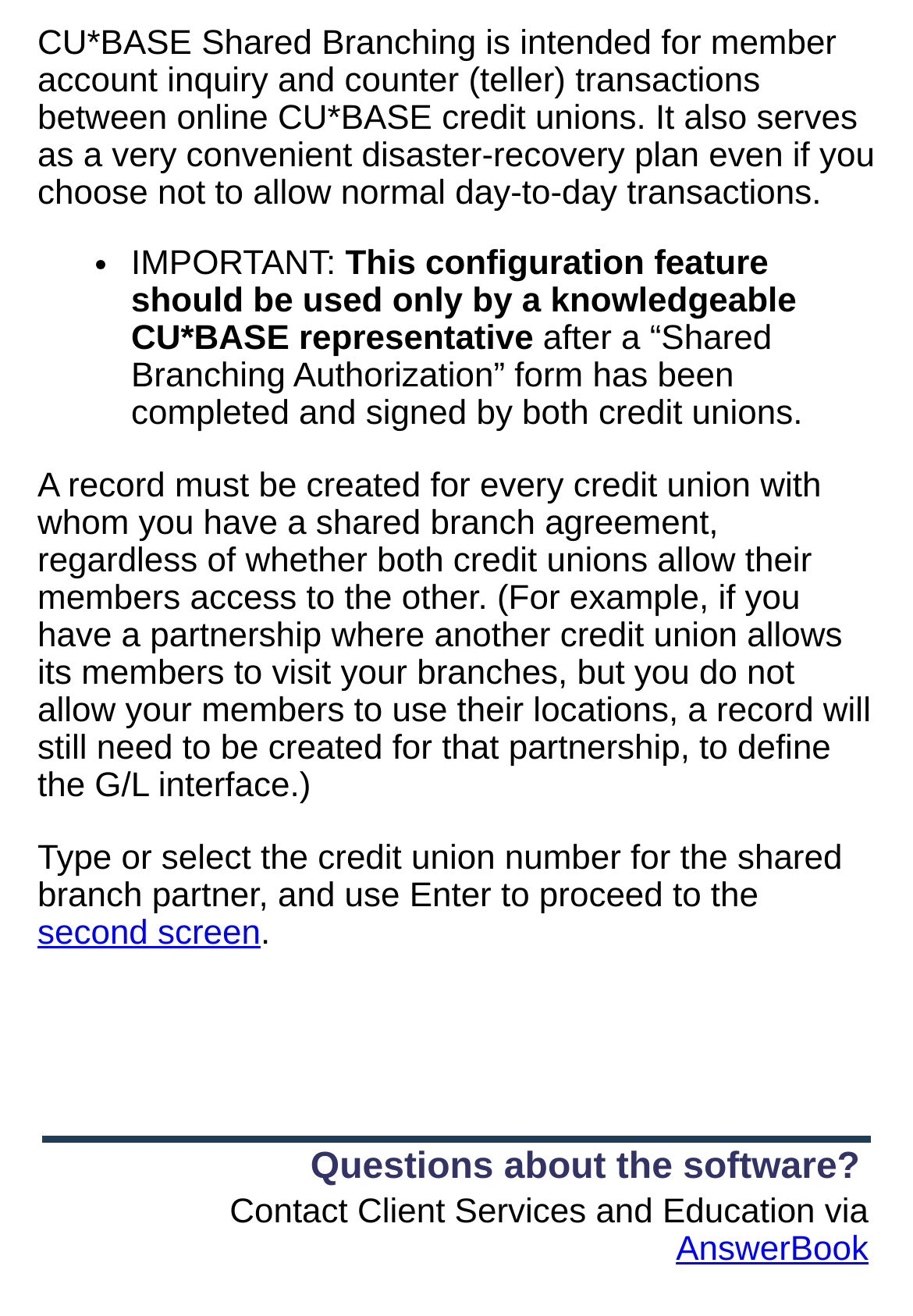What is CU*BASE Shared Branching used for?
Based on the visual content, answer with a single word or a brief phrase.

member account inquiry and counter transactions